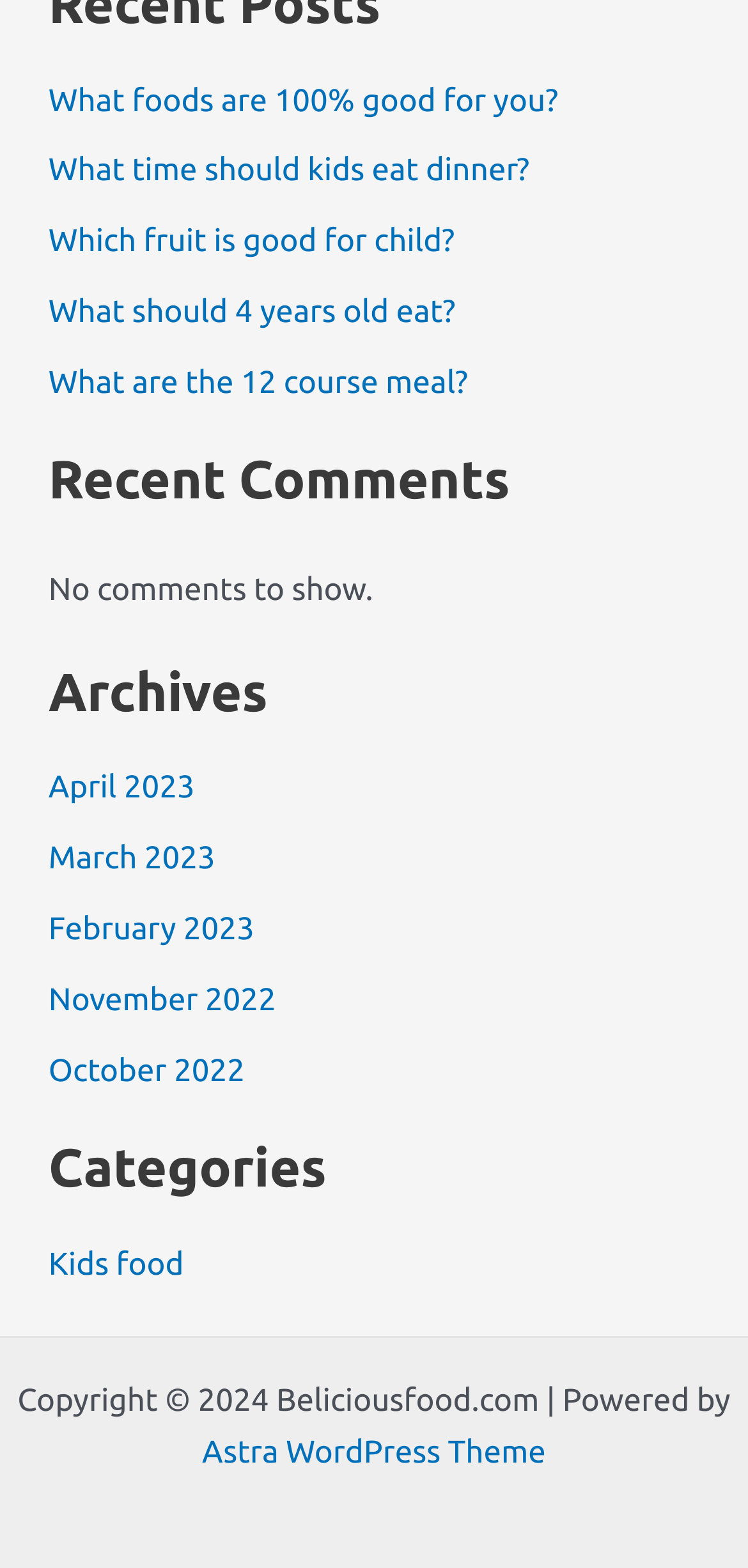Provide a brief response using a word or short phrase to this question:
How many links are there in the main content area?

5